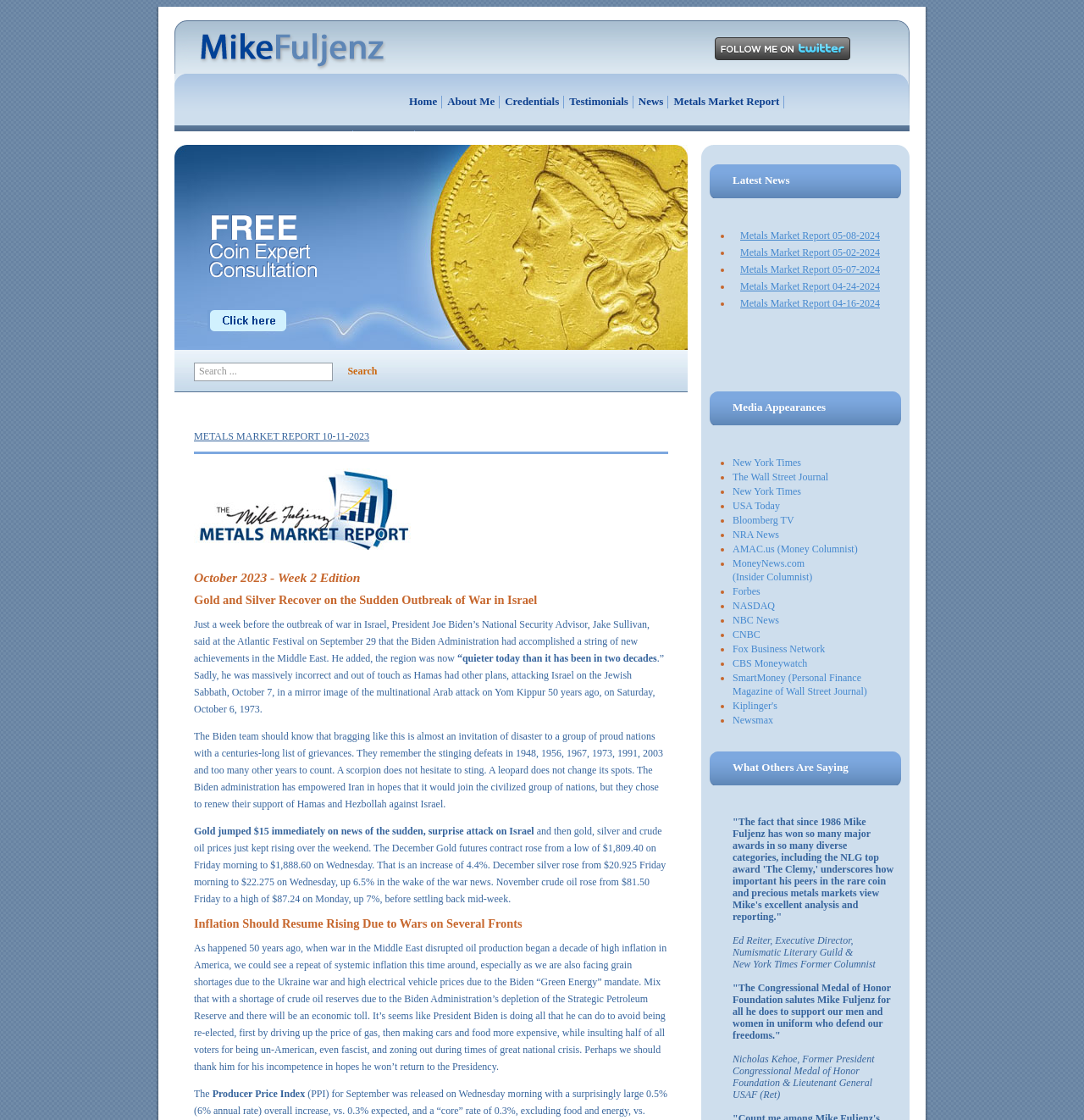Identify the main heading from the webpage and provide its text content.

October 2023 - Week 2 Edition